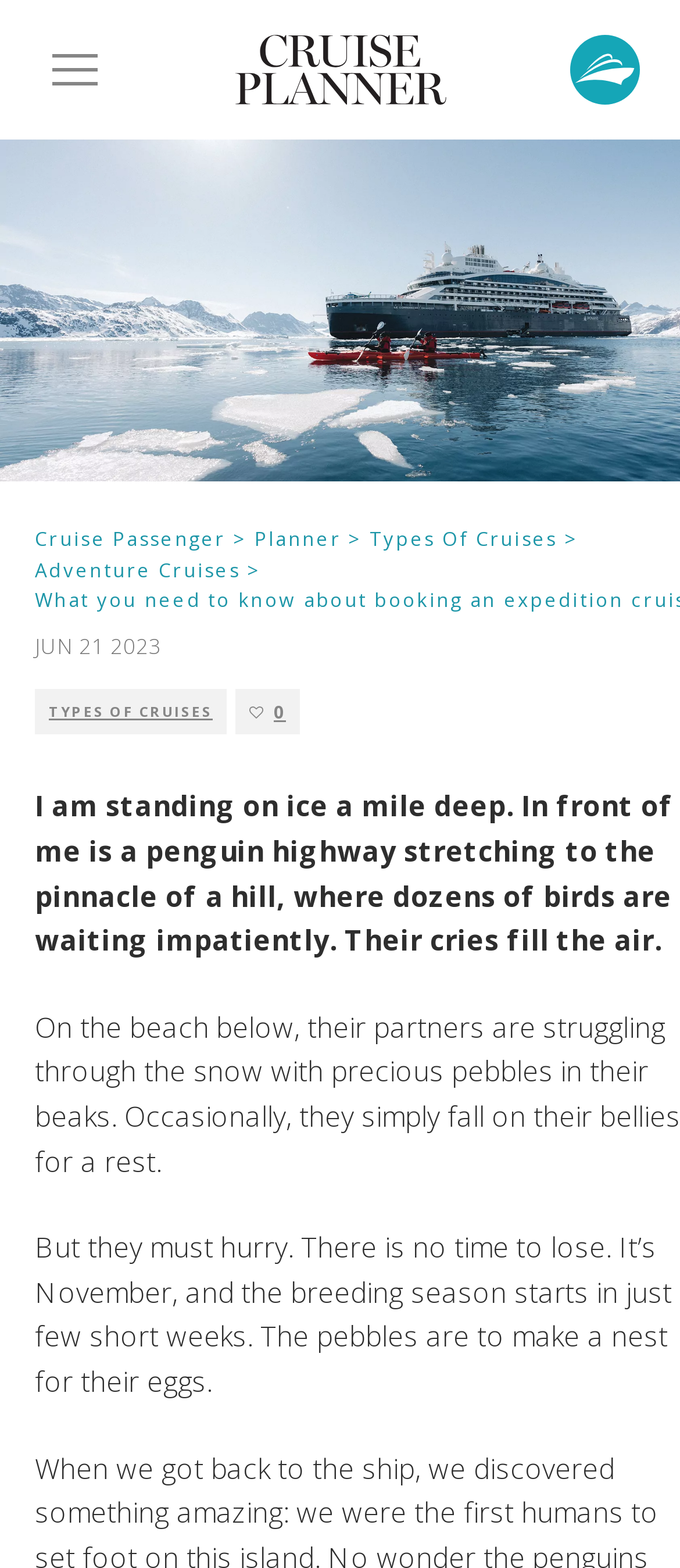Locate the bounding box coordinates of the segment that needs to be clicked to meet this instruction: "Read about Adventure Cruises".

[0.072, 0.264, 0.949, 0.285]